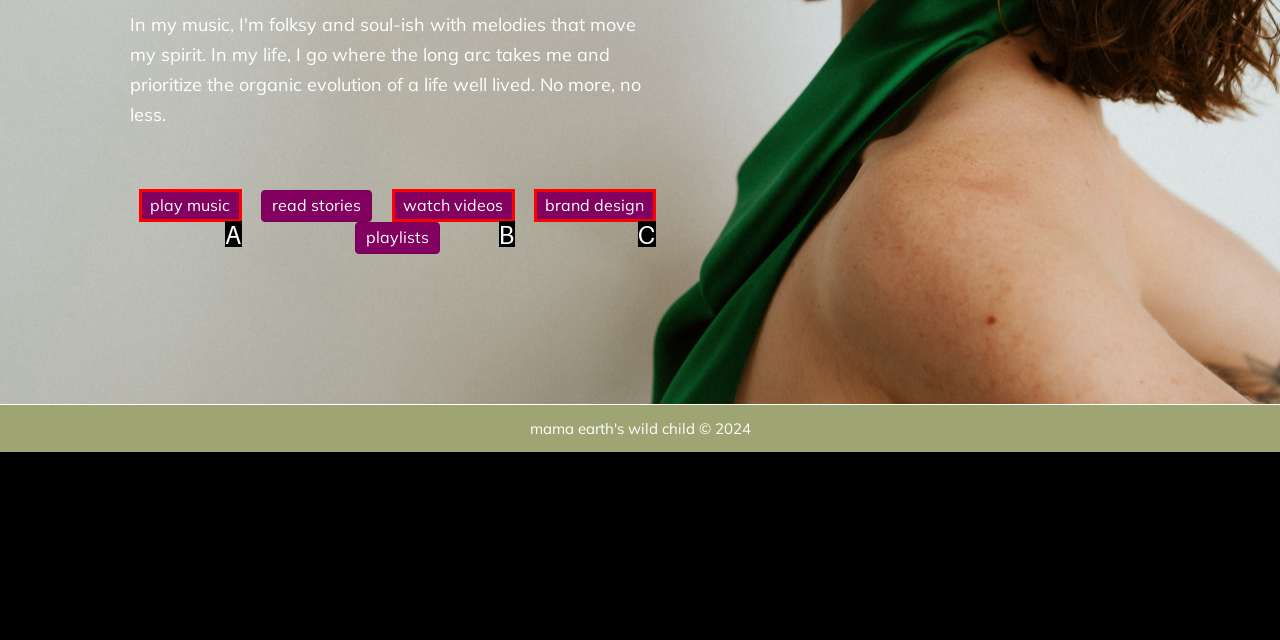Choose the option that matches the following description: Watch videos
Reply with the letter of the selected option directly.

B